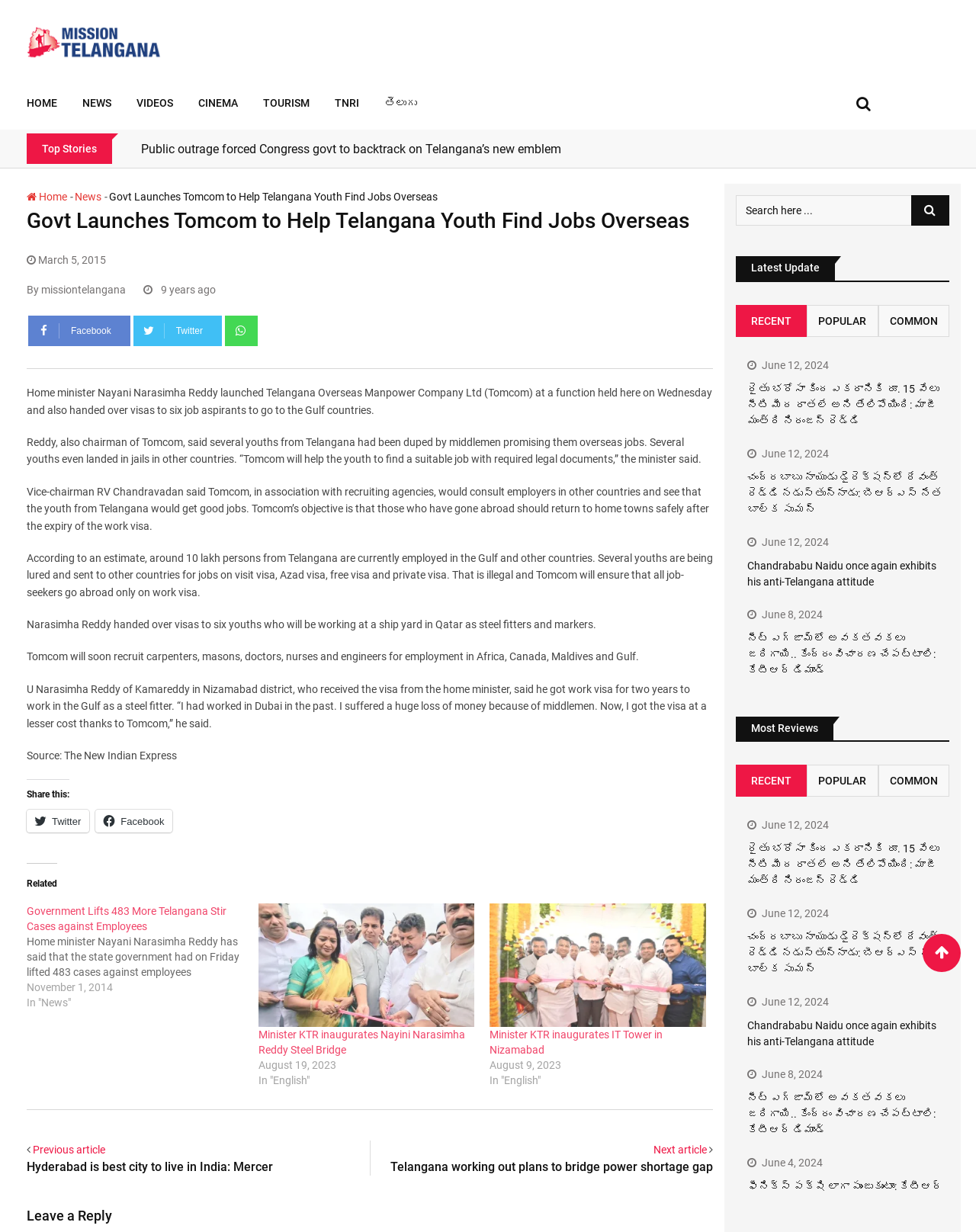Determine the bounding box coordinates for the area that should be clicked to carry out the following instruction: "Share this on Facebook".

[0.098, 0.657, 0.177, 0.676]